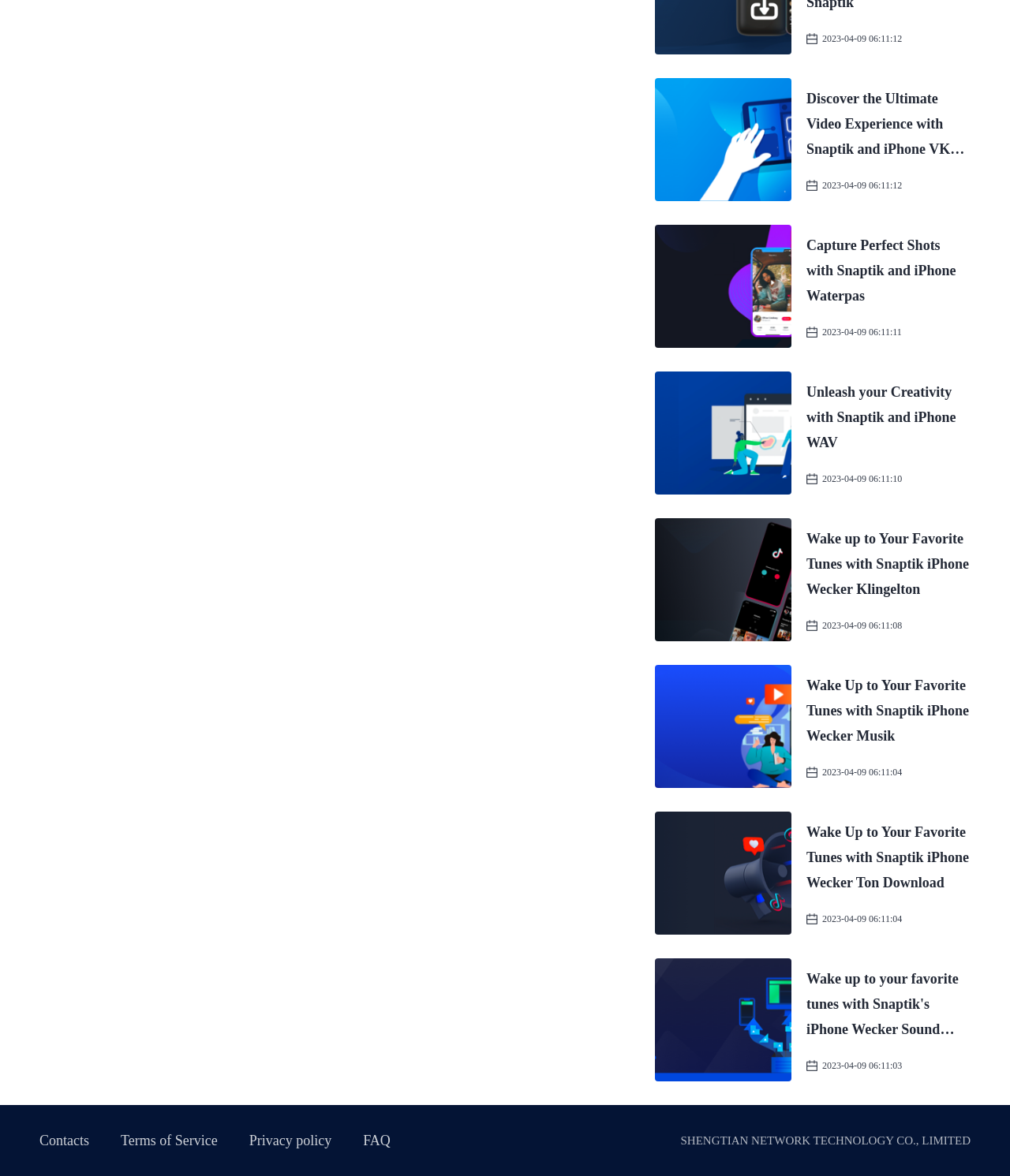Give a one-word or one-phrase response to the question:
What is the theme of the links on the webpage?

iPhone and video